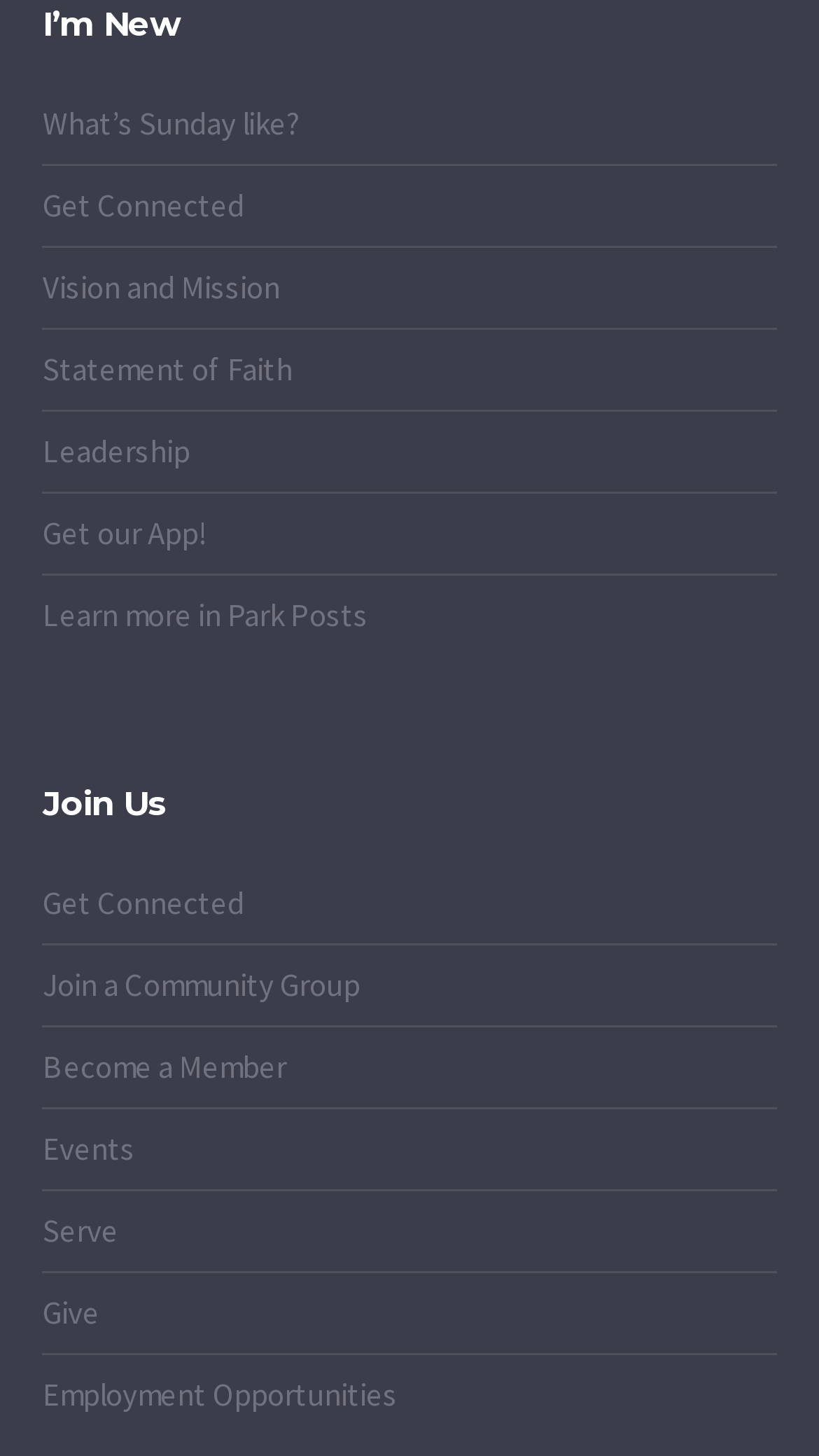What is the first link on the webpage?
Answer the question with a single word or phrase derived from the image.

What’s Sunday like?